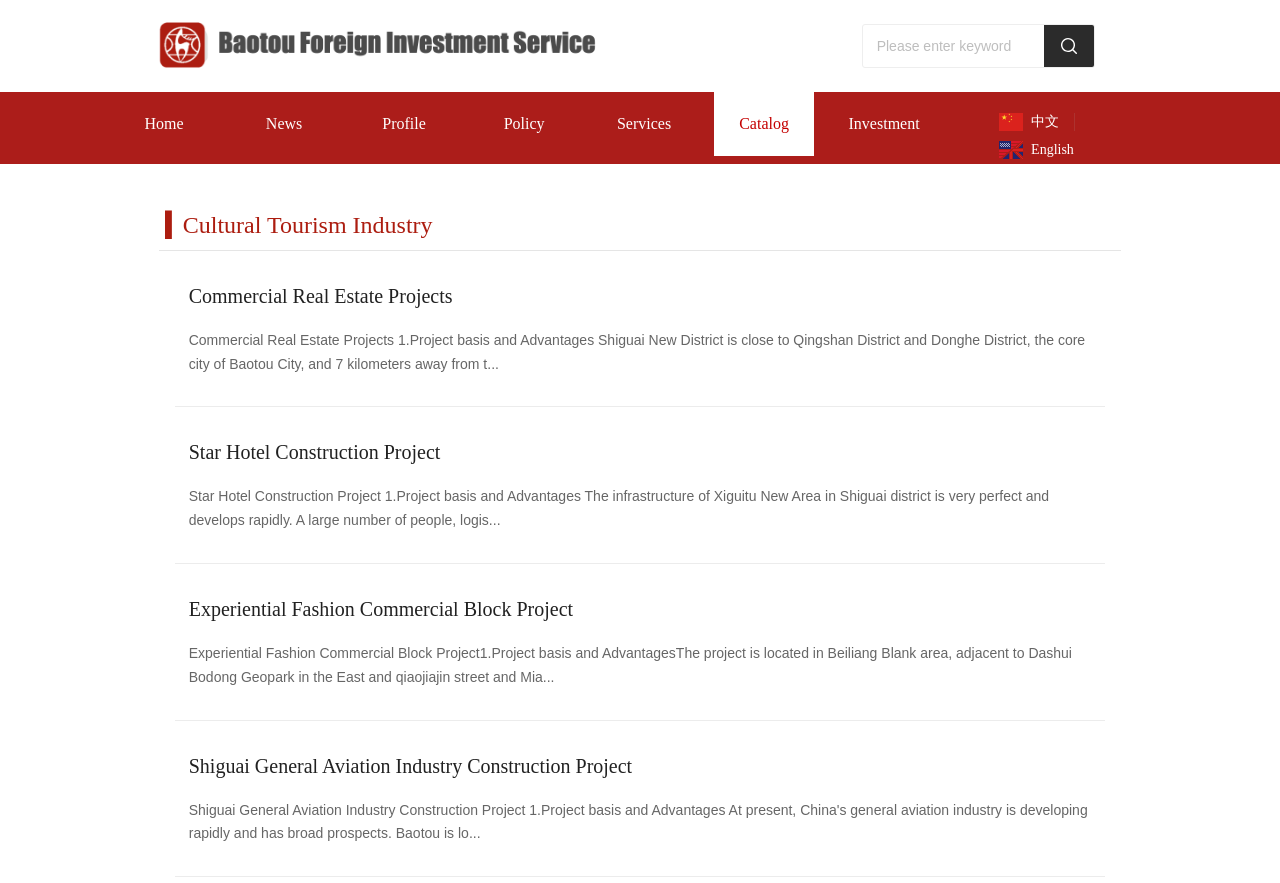Please locate the bounding box coordinates of the element that needs to be clicked to achieve the following instruction: "view news". The coordinates should be four float numbers between 0 and 1, i.e., [left, top, right, bottom].

[0.183, 0.104, 0.261, 0.177]